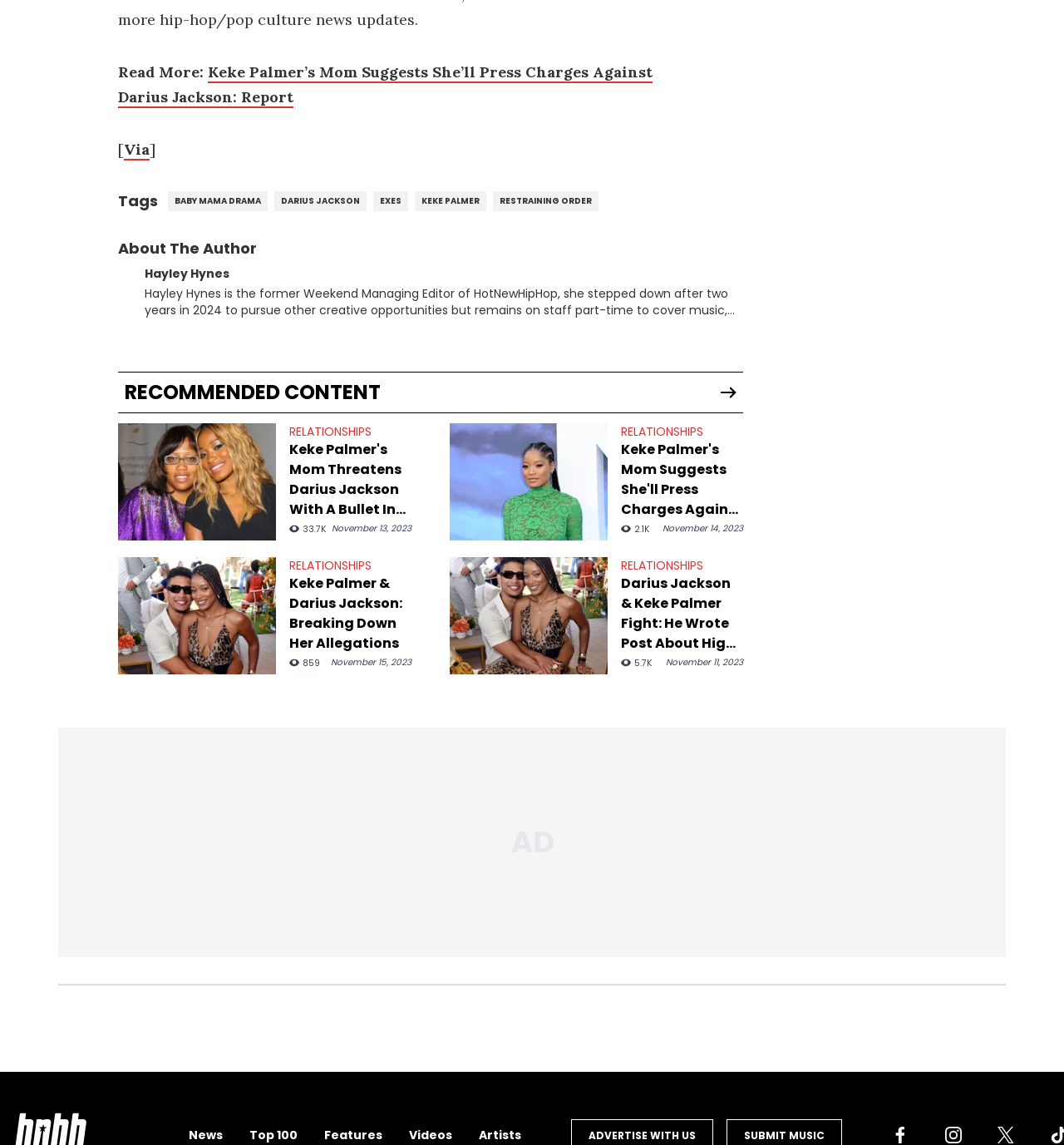Pinpoint the bounding box coordinates of the clickable area necessary to execute the following instruction: "Read more about Keke Palmer’s Mom Suggests She’ll Press Charges Against Darius Jackson: Report". The coordinates should be given as four float numbers between 0 and 1, namely [left, top, right, bottom].

[0.111, 0.054, 0.613, 0.095]